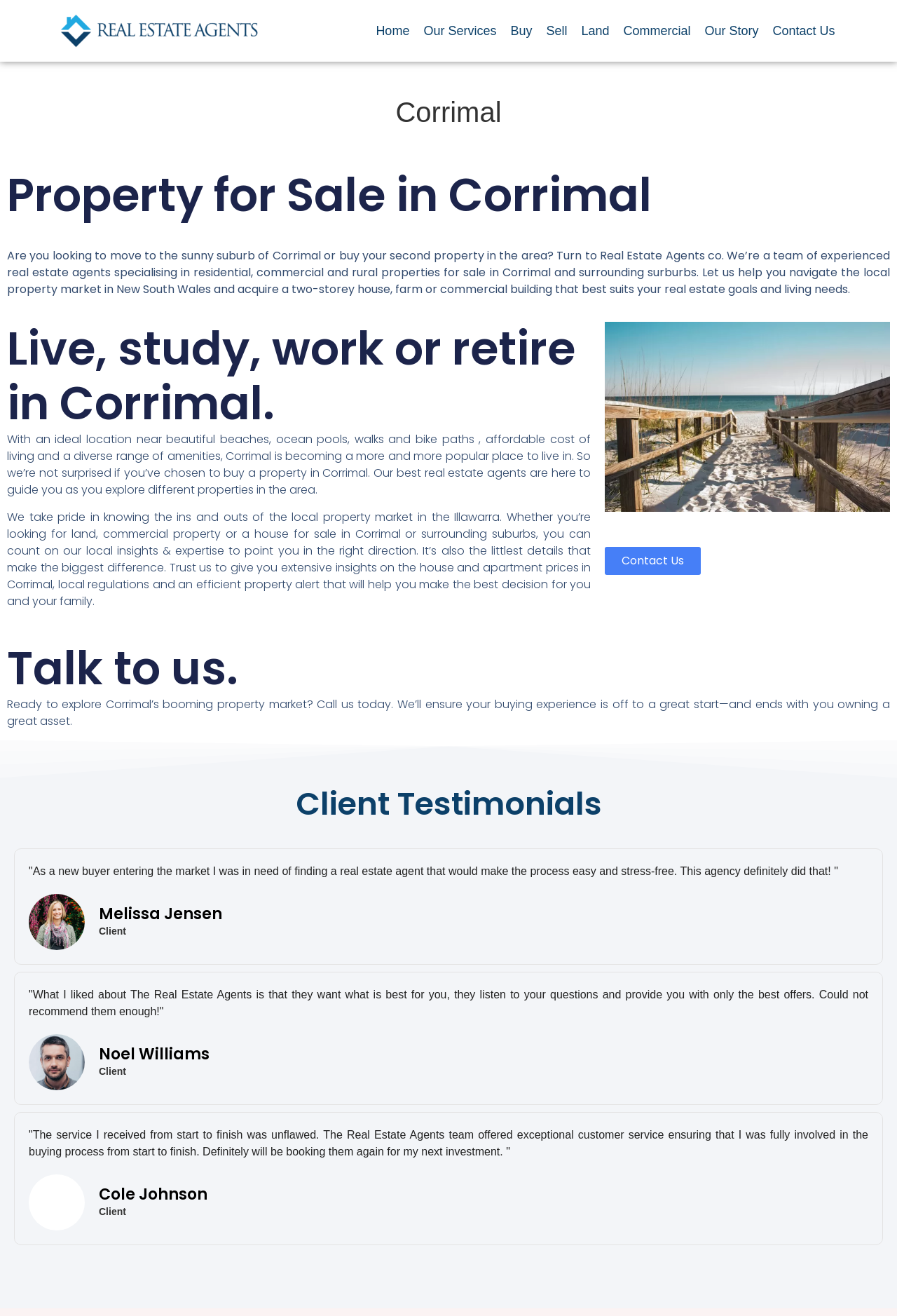Identify the bounding box of the UI component described as: "Contact Us".

[0.674, 0.416, 0.781, 0.437]